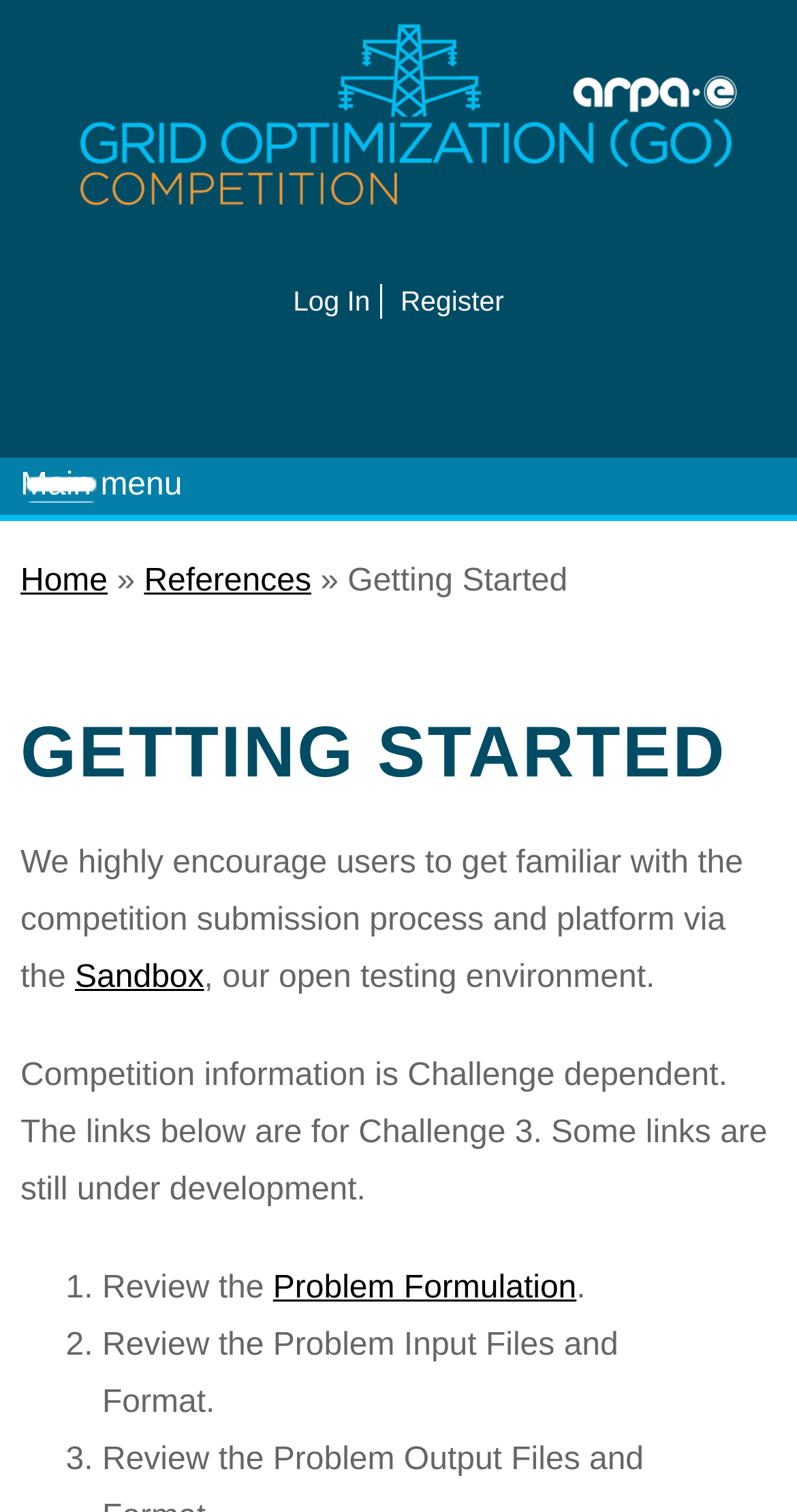Locate the bounding box coordinates of the element to click to perform the following action: 'Log In'. The coordinates should be given as four float values between 0 and 1, in the form of [left, top, right, bottom].

[0.368, 0.189, 0.465, 0.209]